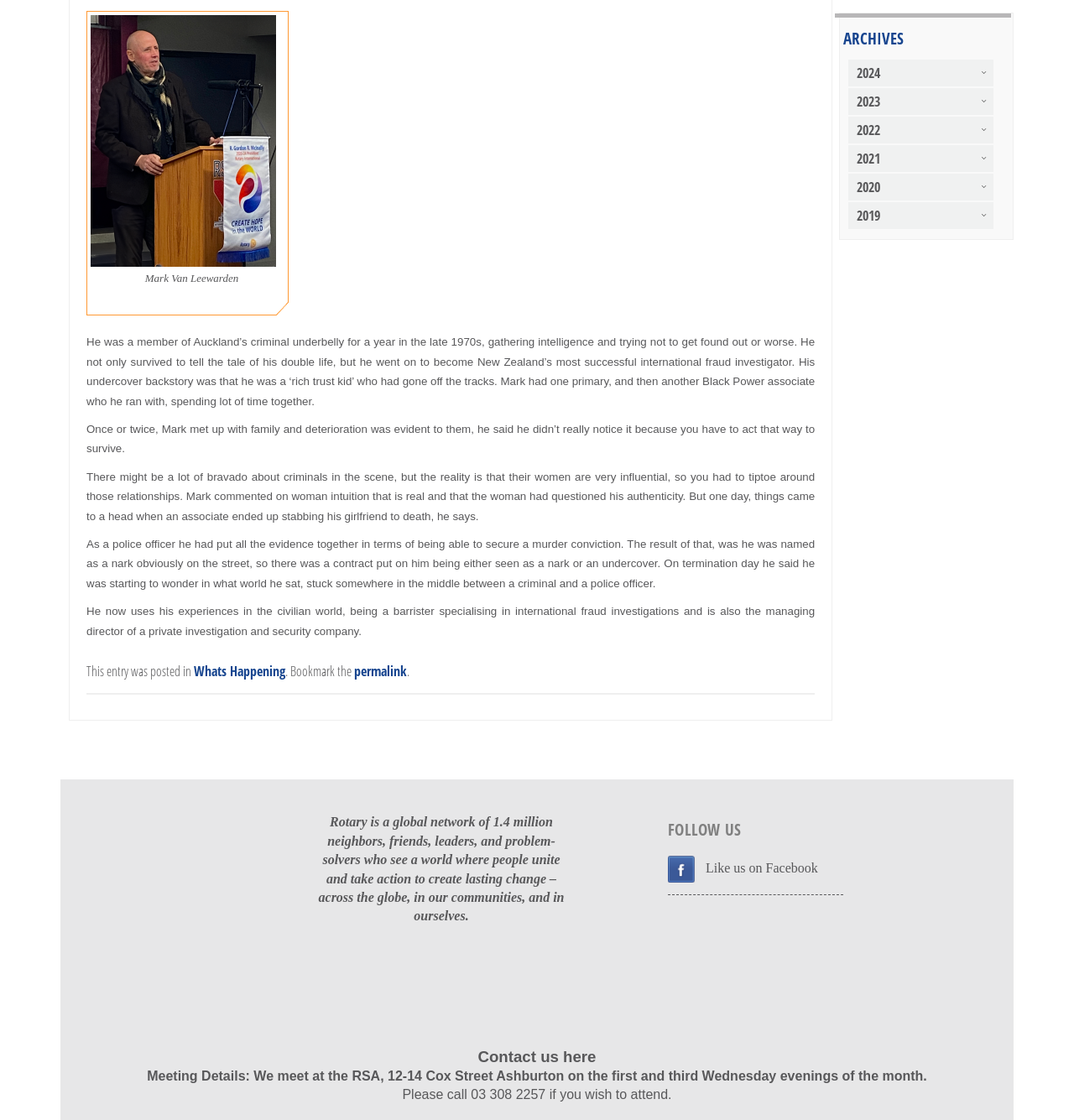Extract the bounding box coordinates for the described element: "Contact us here". The coordinates should be represented as four float numbers between 0 and 1: [left, top, right, bottom].

[0.056, 0.936, 0.944, 0.953]